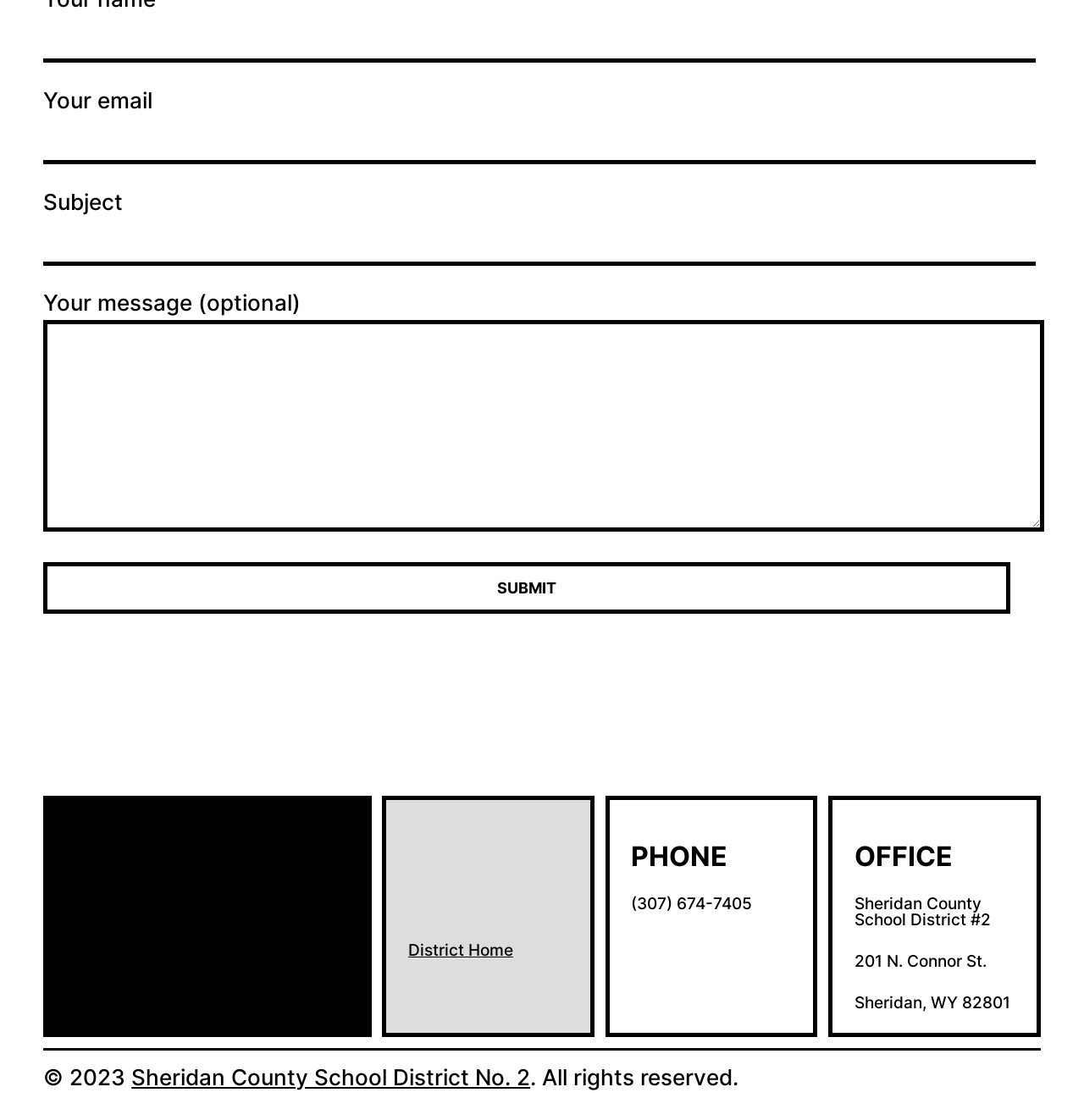What year is the copyright for the webpage?
Please use the visual content to give a single word or phrase answer.

2023